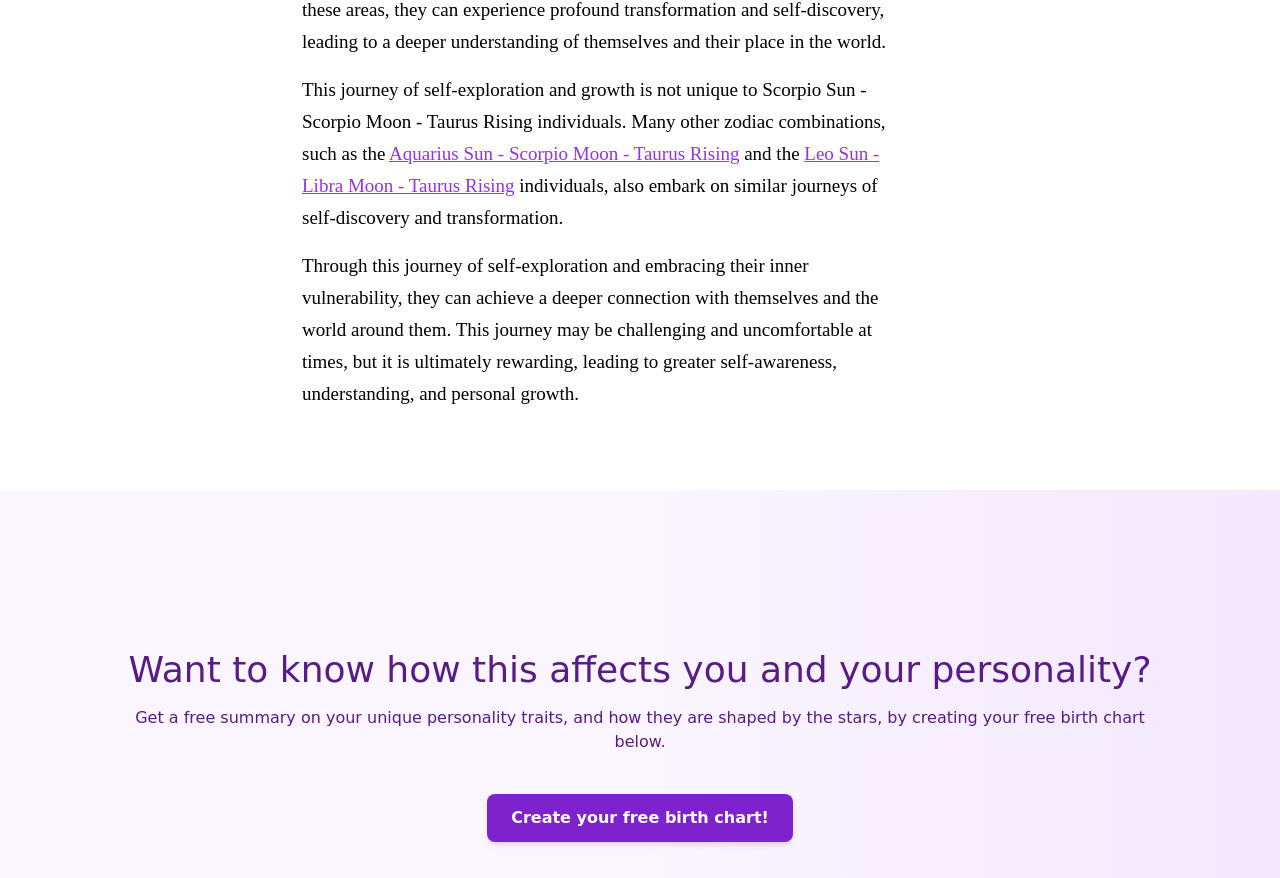Identify the coordinates of the bounding box for the element that must be clicked to accomplish the instruction: "Create your free birth chart".

[0.381, 0.904, 0.619, 0.958]